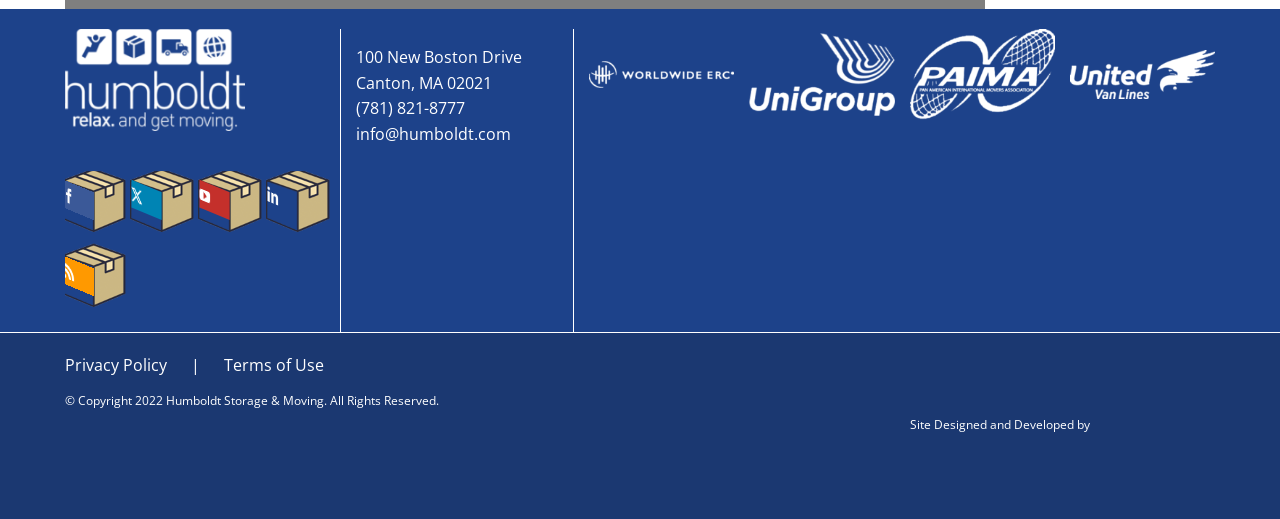Use a single word or phrase to answer this question: 
How many logos are displayed on the webpage?

8